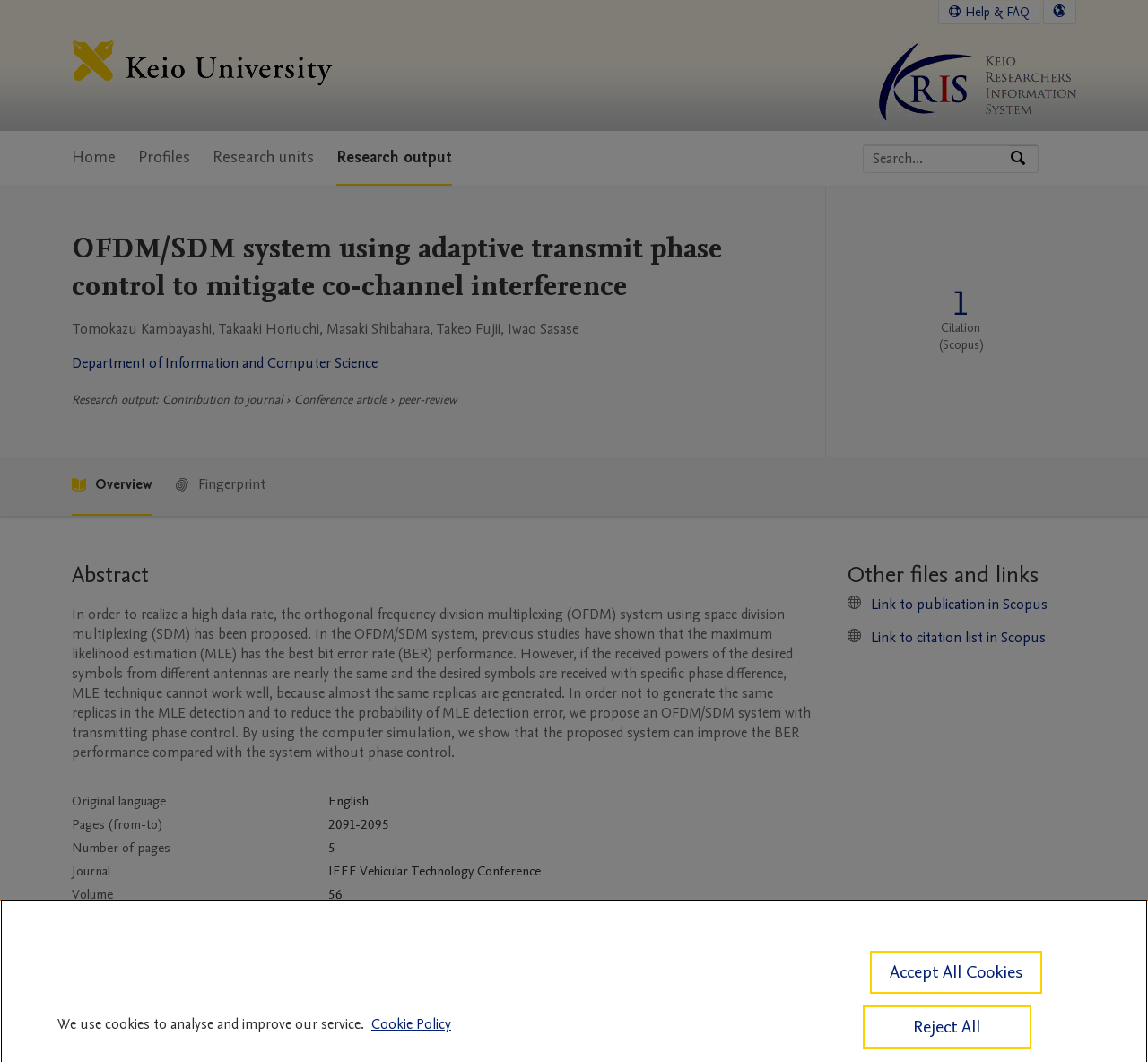What is the purpose of the 'Select language' button?
Give a one-word or short phrase answer based on the image.

To select a language